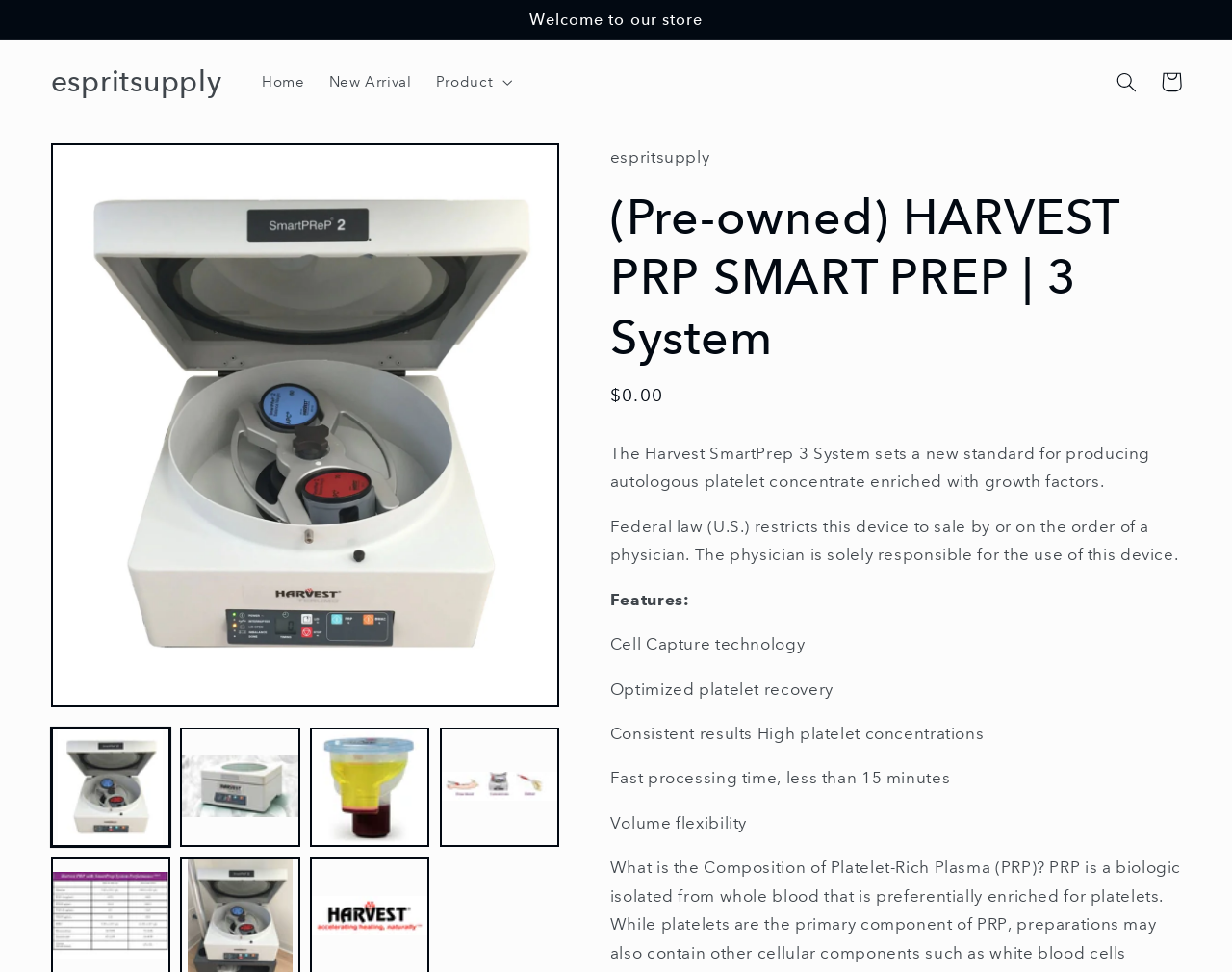What is the regular price of the product?
Please answer the question with as much detail as possible using the screenshot.

The regular price of the product can be found in the product information section, where it is stated as '$0.00'.